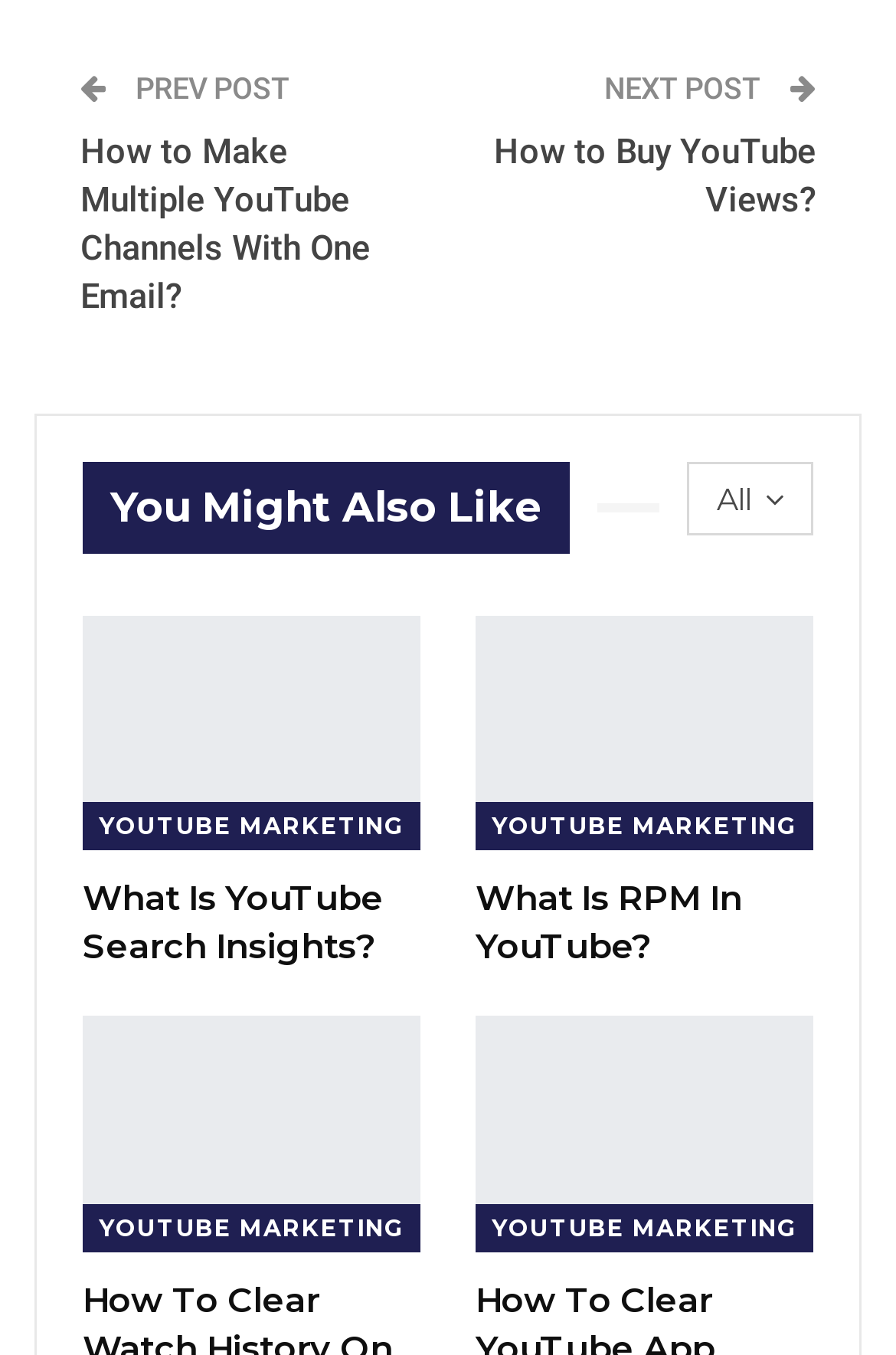What is the purpose of the 'PREV POST' button?
Using the visual information, reply with a single word or short phrase.

To navigate to previous post